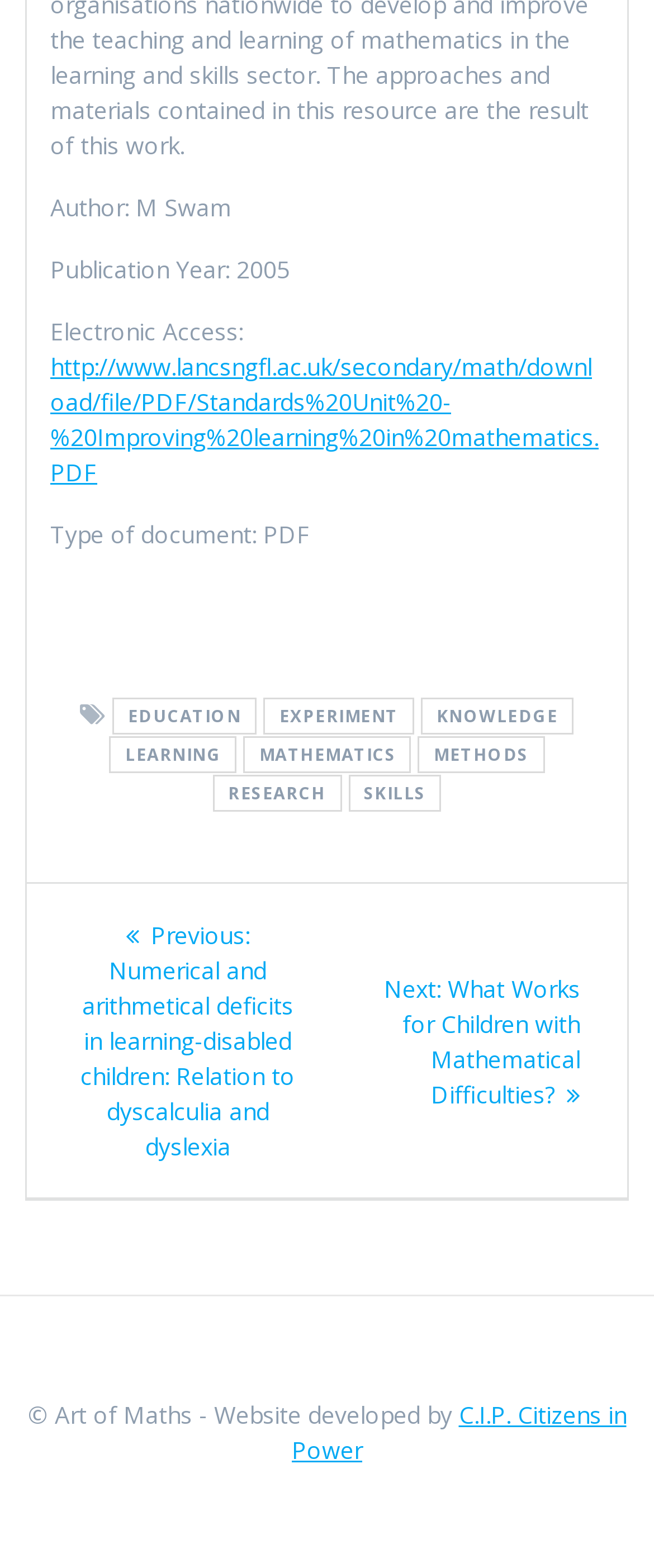What is the title of the previous post?
Using the information presented in the image, please offer a detailed response to the question.

The answer can be found in the link element 'Previous post: Numerical and arithmetical deficits in learning-disabled children: Relation to dyscalculia and dyslexia' which is located in the post navigation section.